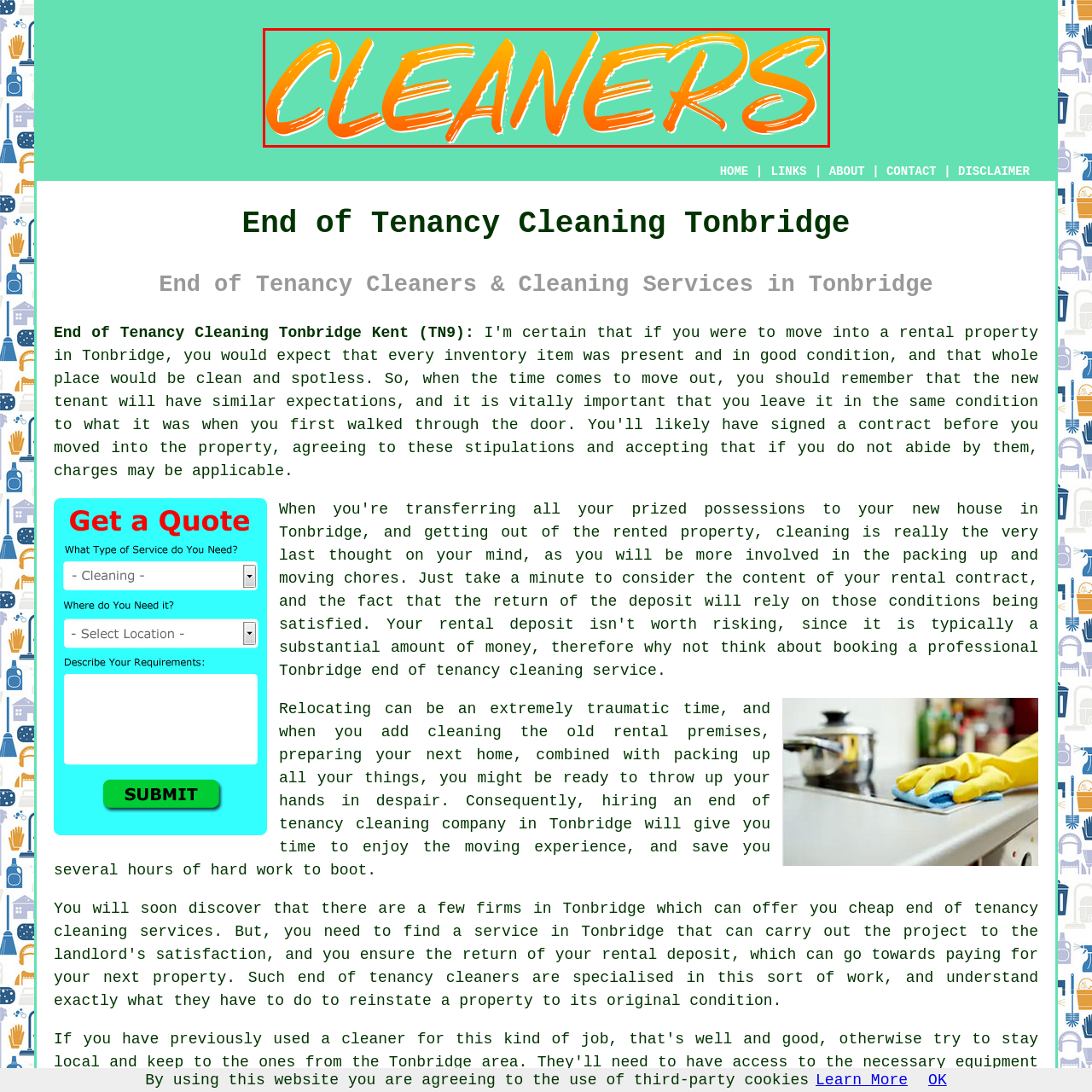Focus on the area marked by the red boundary, What is the purpose of the cleaning services? Answer concisely with a single word or phrase.

end-of-tenancy situations